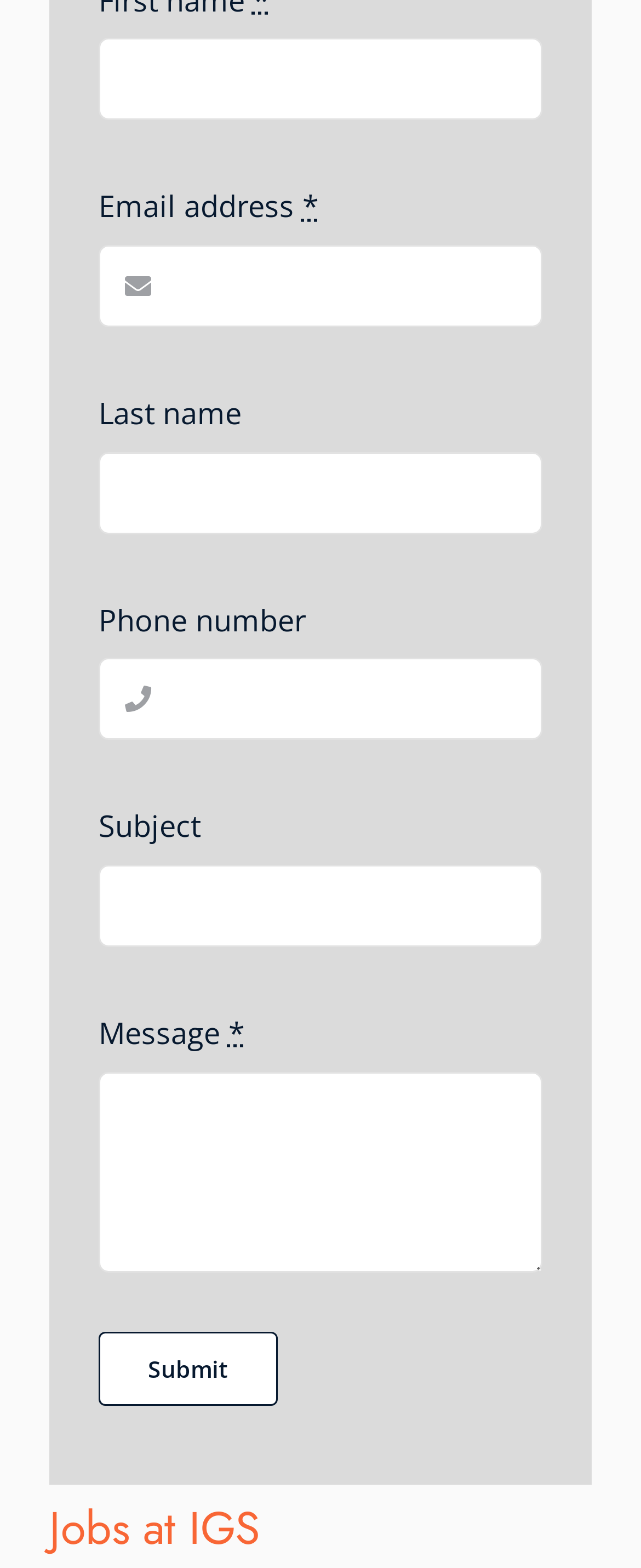Bounding box coordinates are to be given in the format (top-left x, top-left y, bottom-right x, bottom-right y). All values must be floating point numbers between 0 and 1. Provide the bounding box coordinate for the UI element described as: parent_node: First name * name="first_name"

[0.154, 0.024, 0.846, 0.077]